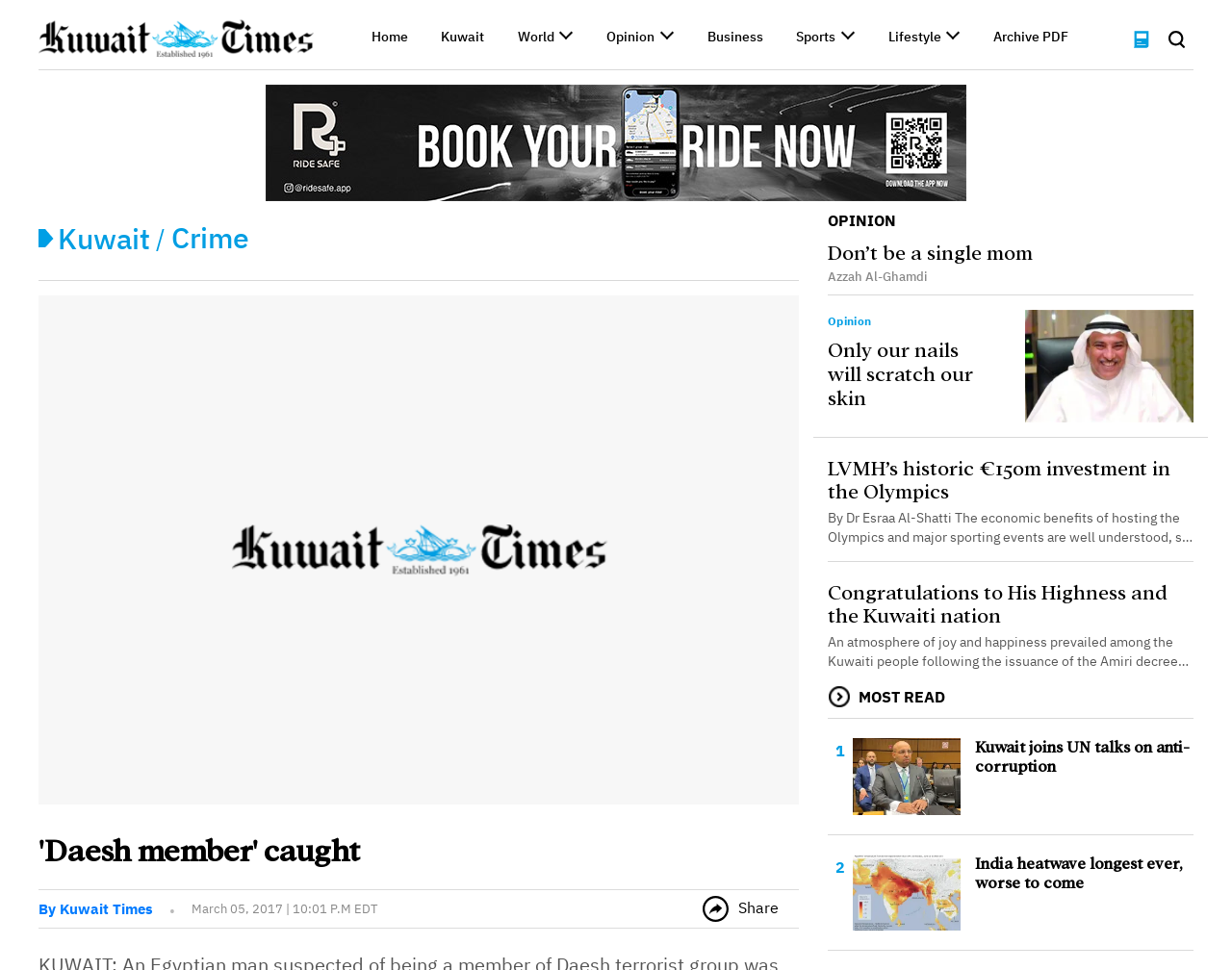Analyze and describe the webpage in a detailed narrative.

The webpage appears to be a news article from Kuwait Times, with a focus on a specific news story about a suspected Daesh member being caught. 

At the top of the page, there is a logo and a navigation menu with links to various sections such as Home, Kuwait, World, Opinion, Business, Sports, and Lifestyle. Below the navigation menu, there is a list of subcategories for each section, represented by list markers and links.

The main content of the page is divided into two columns. The left column features a large image with no description, and the right column contains the news article. The article's title, "'Daesh member' caught", is prominently displayed, followed by a brief summary or introduction to the story. The article's content is not fully described, but it appears to be a news report about the capture of a suspected Daesh member.

Below the article's title, there is a byline indicating that the article was written by Kuwait Times, along with a timestamp showing the date and time of publication. There are also social media sharing links and a link to the opinion section.

In the right column, there are several other news articles or summaries, including "Don't be a single mom" and "Only our nails will scratch our skin", which appear to be opinion pieces or editorials. There is also a banner ad at the bottom of the page.

At the very top right of the page, there is a search bar with a search button and a close button.